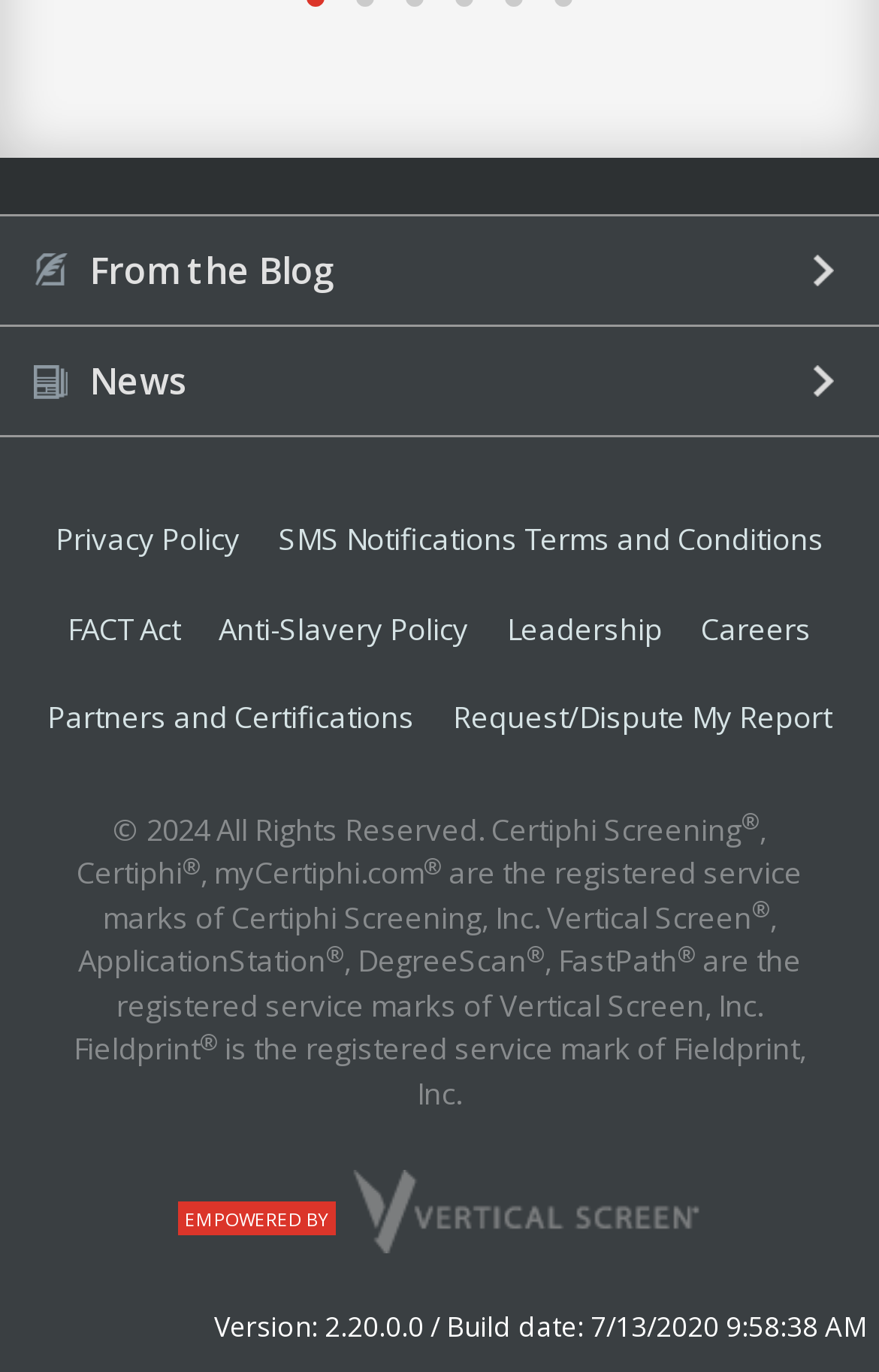What is the name of the company that owns the service mark 'myCertiphi.com'?
Please respond to the question with as much detail as possible.

The service mark 'myCertiphi.com' is mentioned at the bottom of the webpage, and it is stated that it is a registered service mark of Certiphi Screening, Inc. Therefore, the company that owns this service mark is Certiphi Screening, Inc.